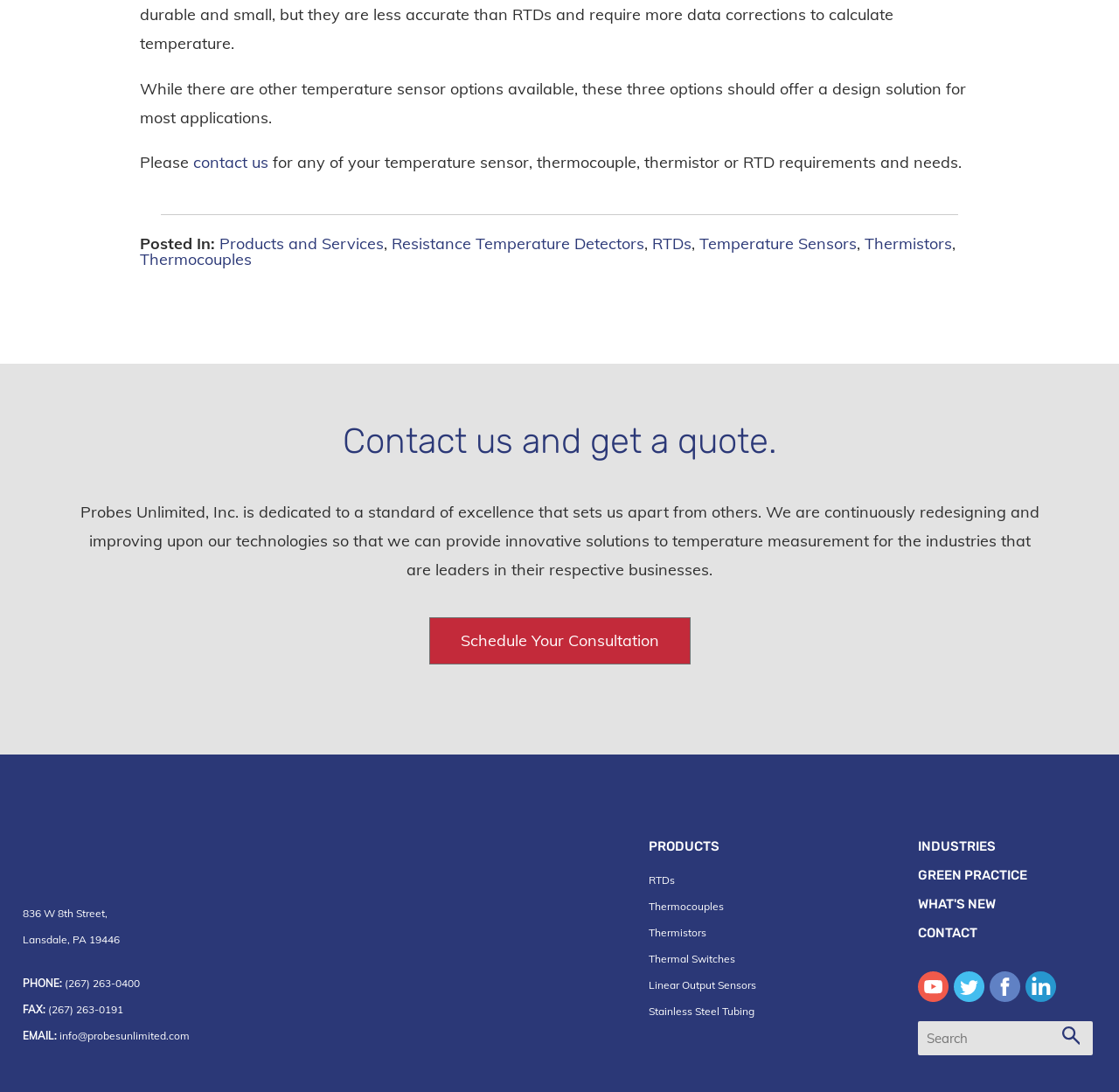Determine the bounding box coordinates of the UI element that matches the following description: "Schedule Your Consultation". The coordinates should be four float numbers between 0 and 1 in the format [left, top, right, bottom].

[0.383, 0.566, 0.617, 0.609]